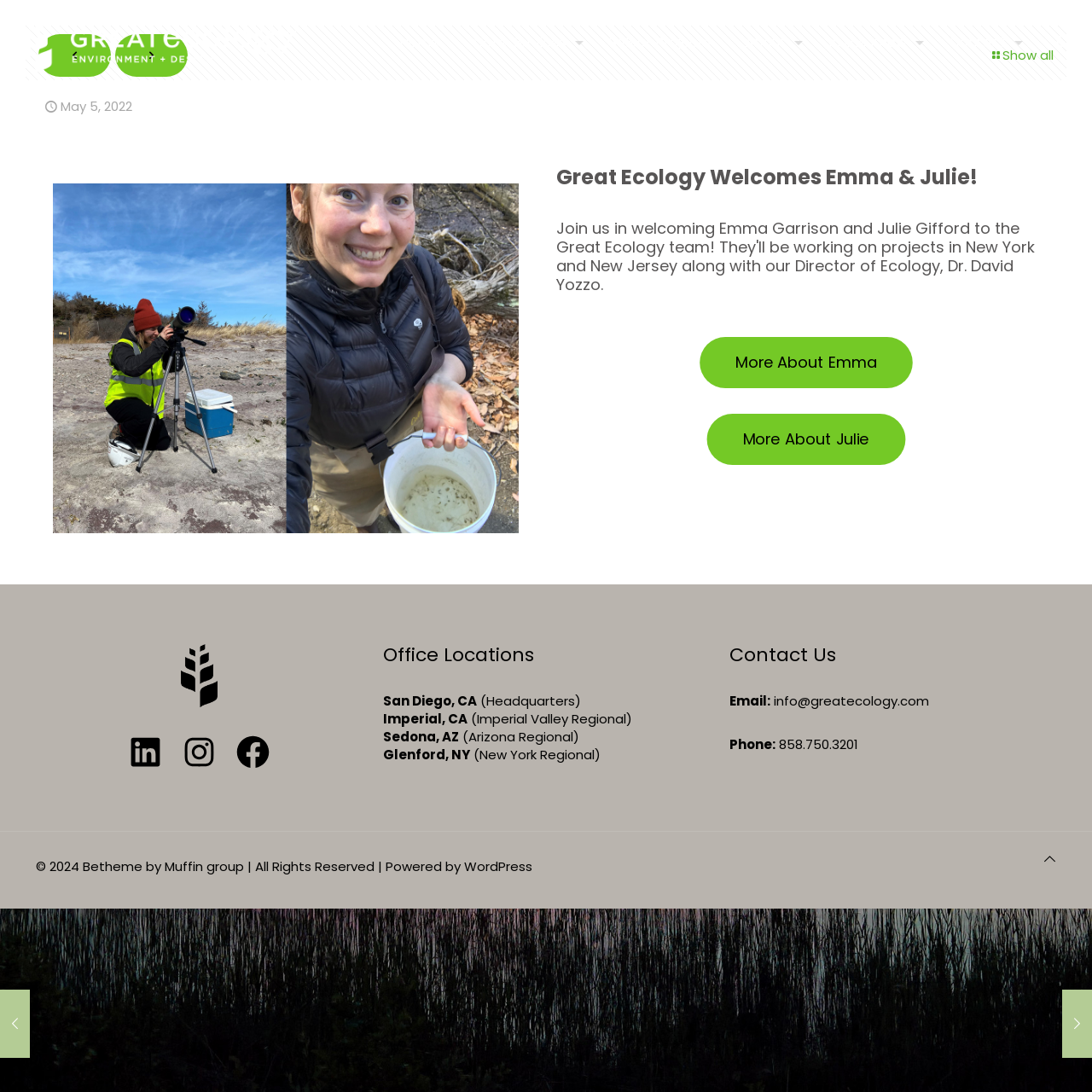Find the bounding box coordinates of the area to click in order to follow the instruction: "Search for something".

[0.964, 0.029, 0.984, 0.049]